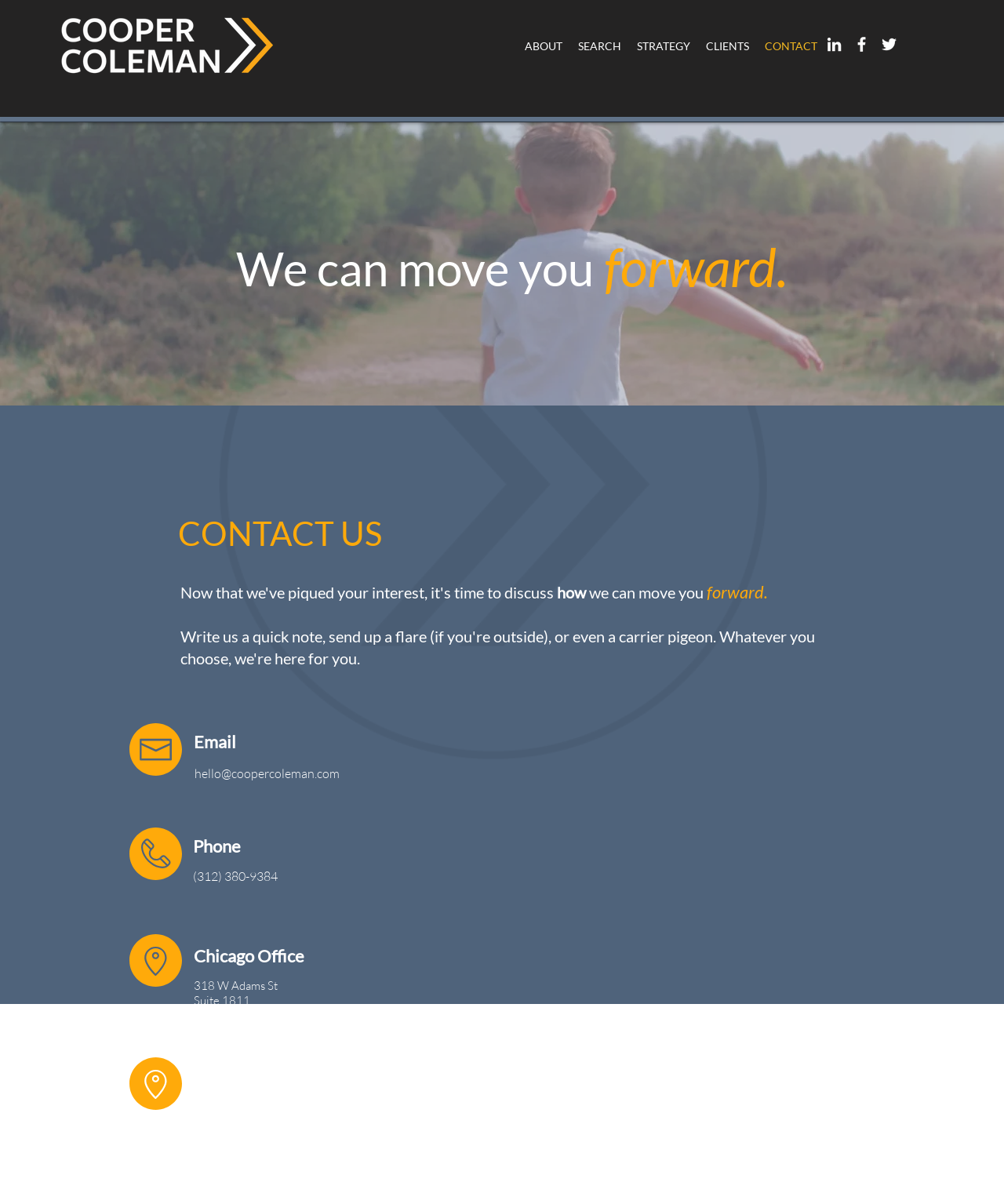Find the bounding box coordinates for the area you need to click to carry out the instruction: "Click the EMAIL ICON". The coordinates should be four float numbers between 0 and 1, indicated as [left, top, right, bottom].

[0.129, 0.601, 0.181, 0.644]